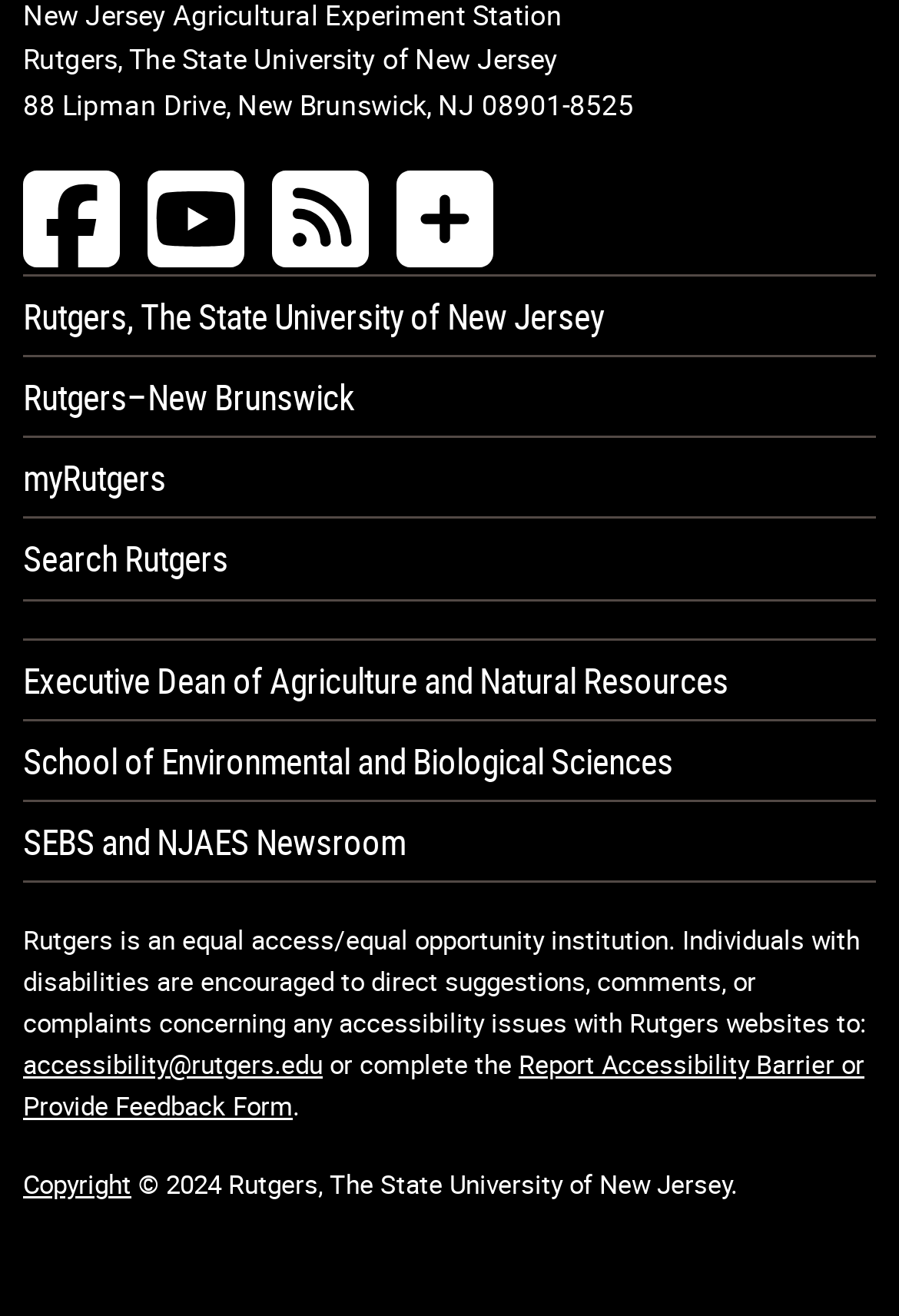Use the details in the image to answer the question thoroughly: 
What is the copyright year mentioned on the webpage?

I found the copyright year by looking at the static text element with the bounding box coordinates [0.146, 0.886, 0.821, 0.912], which contains the copyright information.